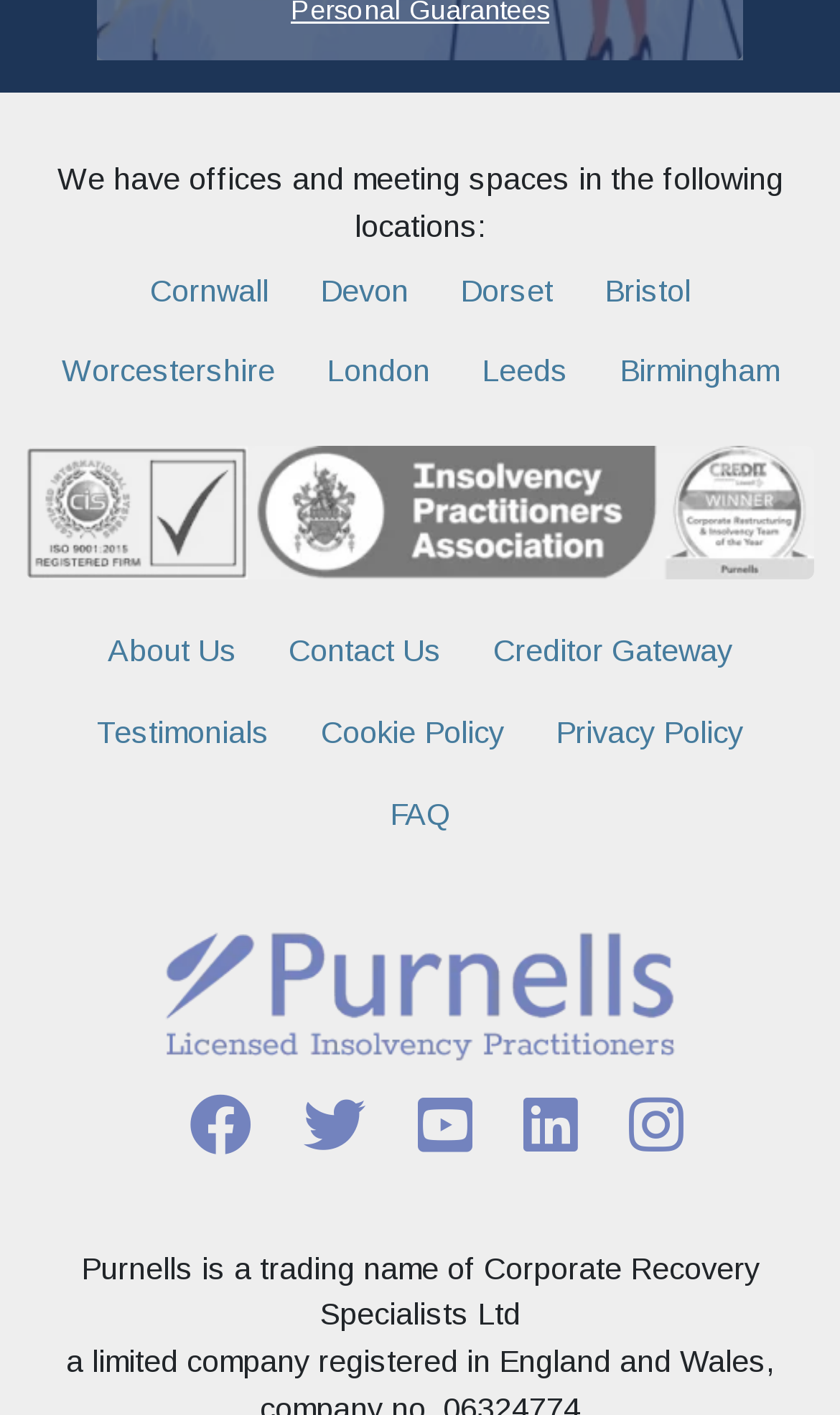Identify the bounding box coordinates for the UI element described as follows: title="Follow us on Linkedin". Use the format (top-left x, top-left y, bottom-right x, bottom-right y) and ensure all values are floating point numbers between 0 and 1.

[0.623, 0.753, 0.687, 0.835]